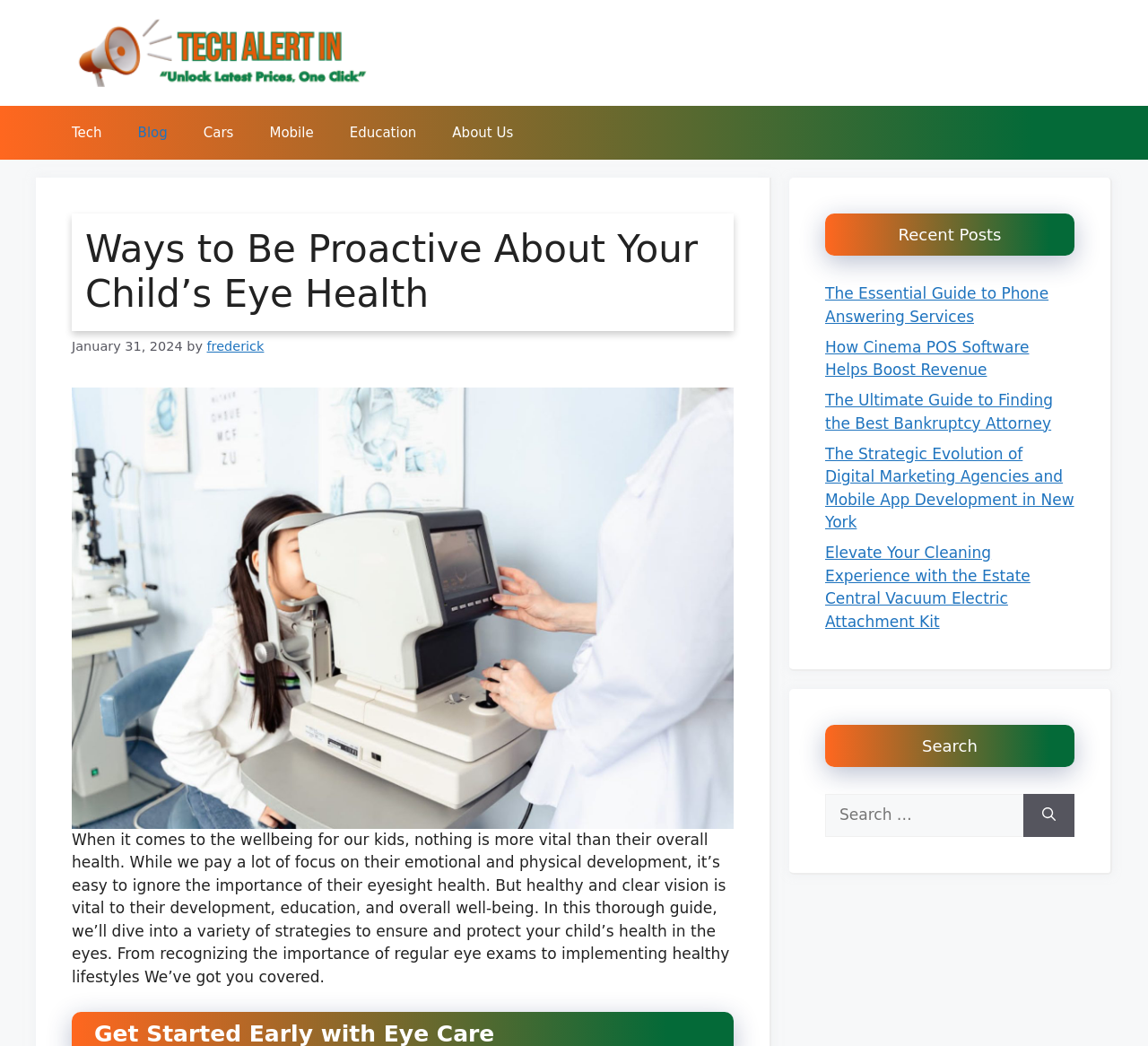What is the main topic of this webpage?
Please provide a detailed and comprehensive answer to the question.

The main topic of this webpage is about the importance of child's eye health, which can be inferred from the heading 'Ways to Be Proactive About Your Child’s Eye Health' and the introductory paragraph that discusses the significance of eye health in a child's overall development.